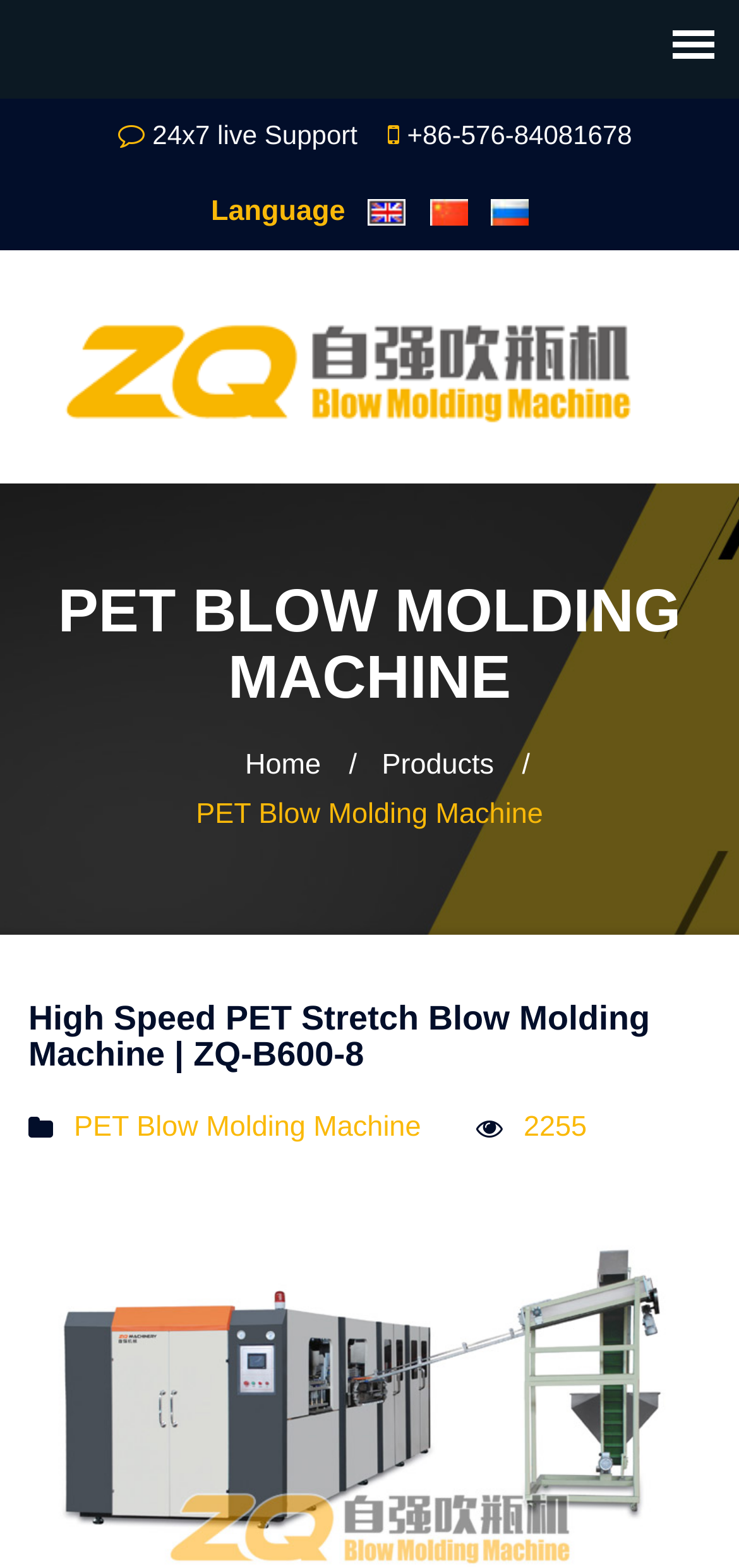Please identify the bounding box coordinates of the element's region that I should click in order to complete the following instruction: "Learn more about PET Blow Molding Machine". The bounding box coordinates consist of four float numbers between 0 and 1, i.e., [left, top, right, bottom].

[0.517, 0.477, 0.668, 0.498]